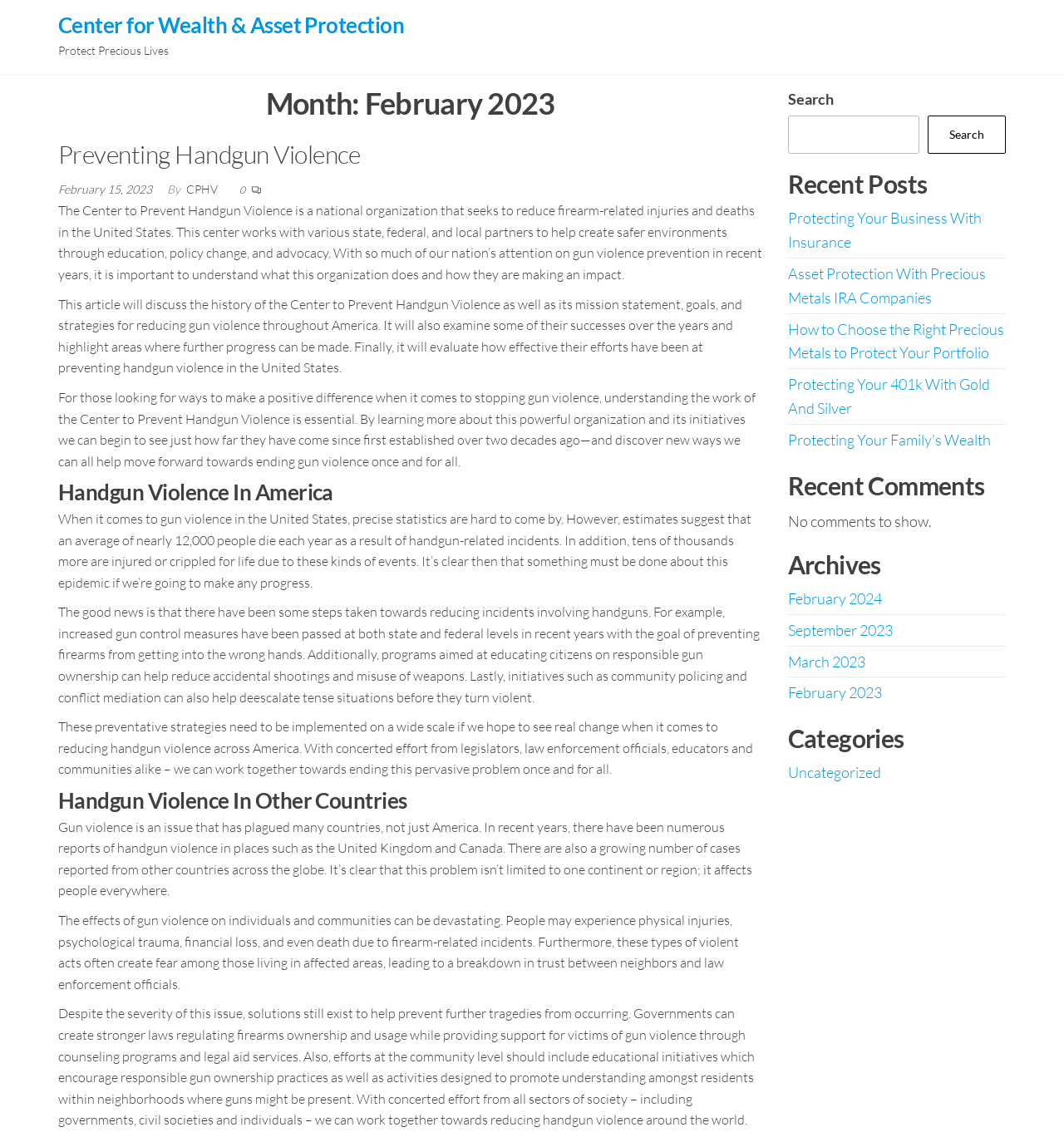What is the title of the first recent post listed?
Look at the screenshot and give a one-word or phrase answer.

Protecting Your Business With Insurance